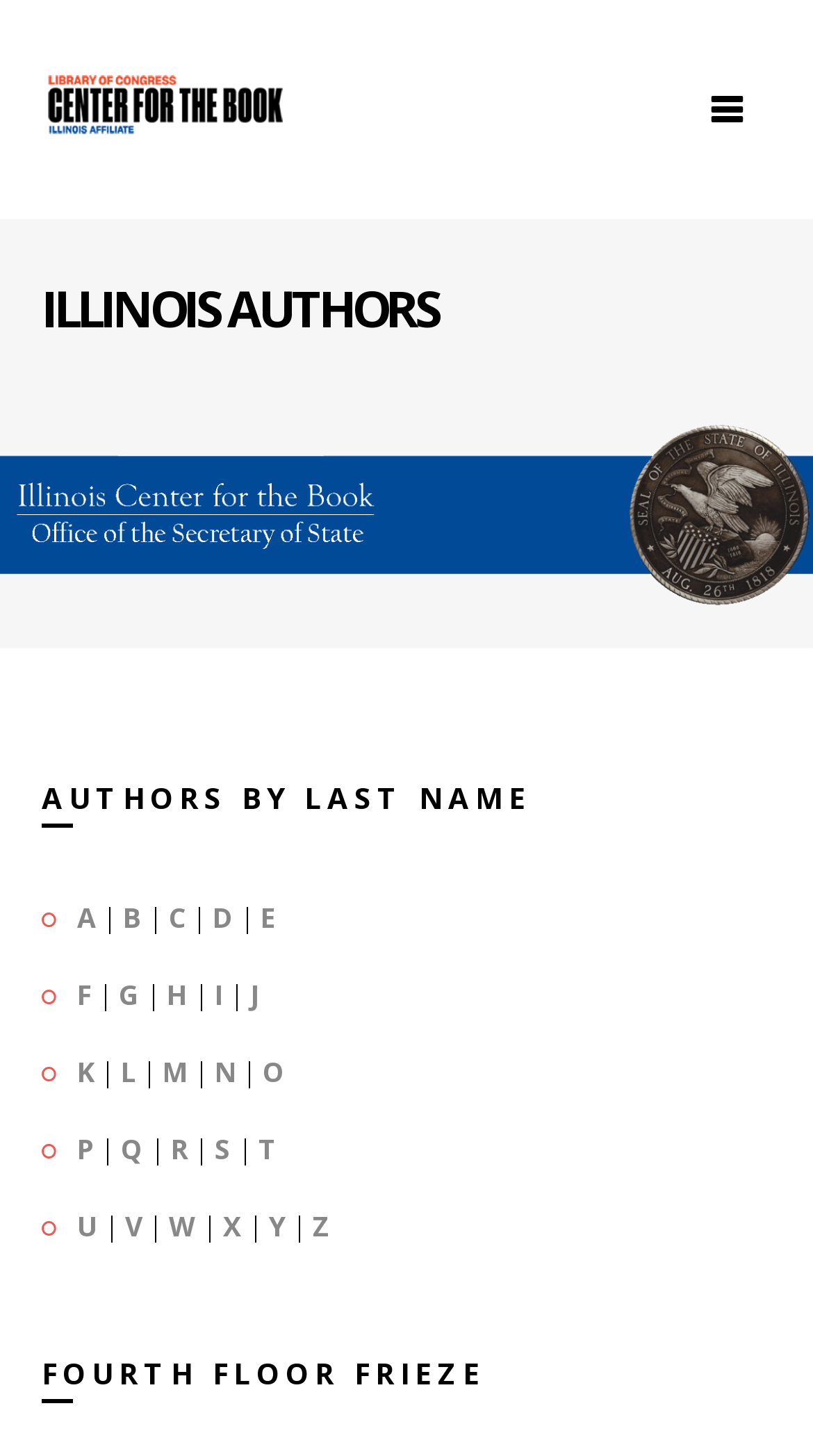Reply to the question with a single word or phrase:
What is the logo at the top of the page?

Library of Congress's Center for the Book